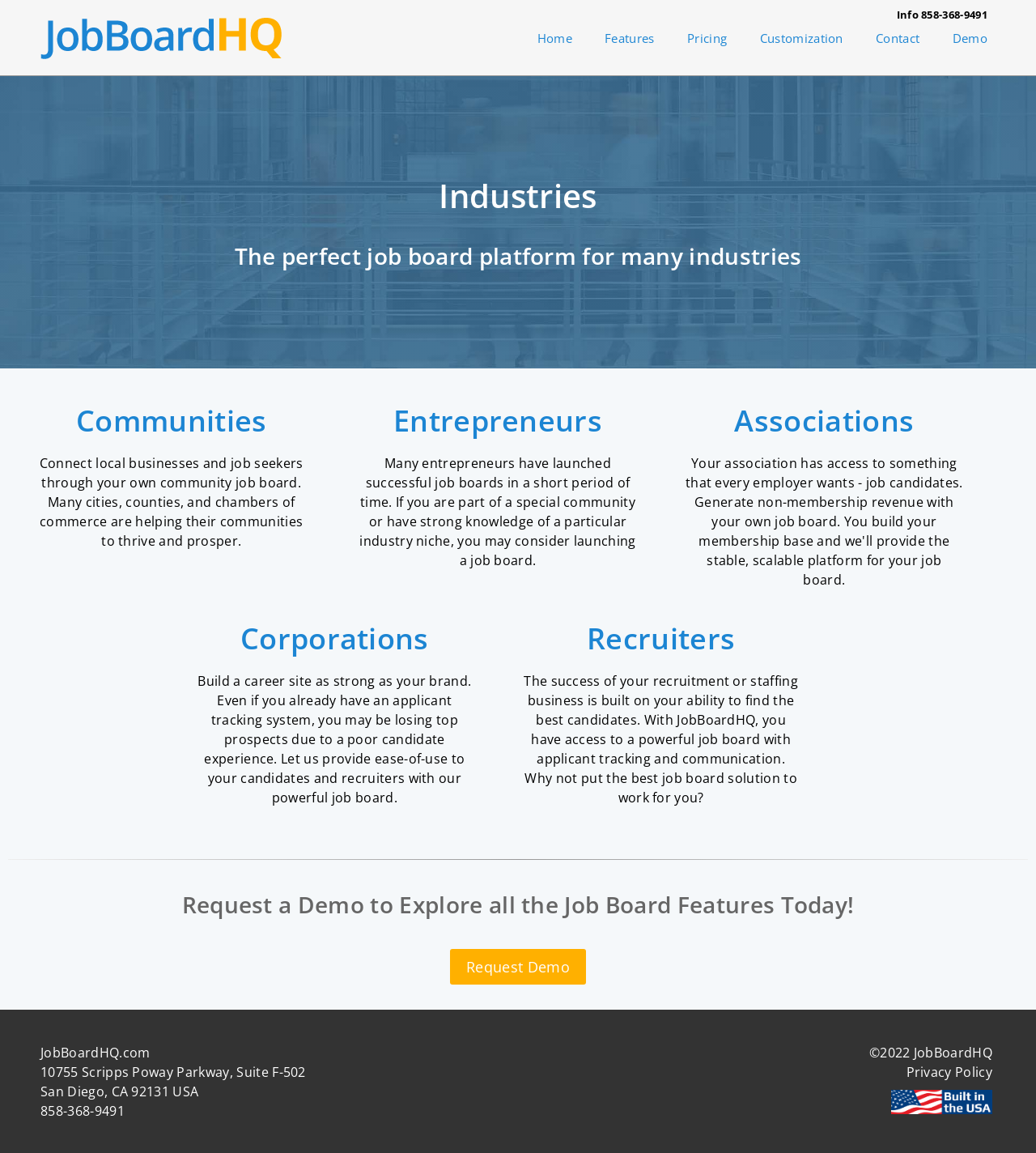What is the main purpose of JobBoardHQ?
Using the image, give a concise answer in the form of a single word or short phrase.

Job board solution